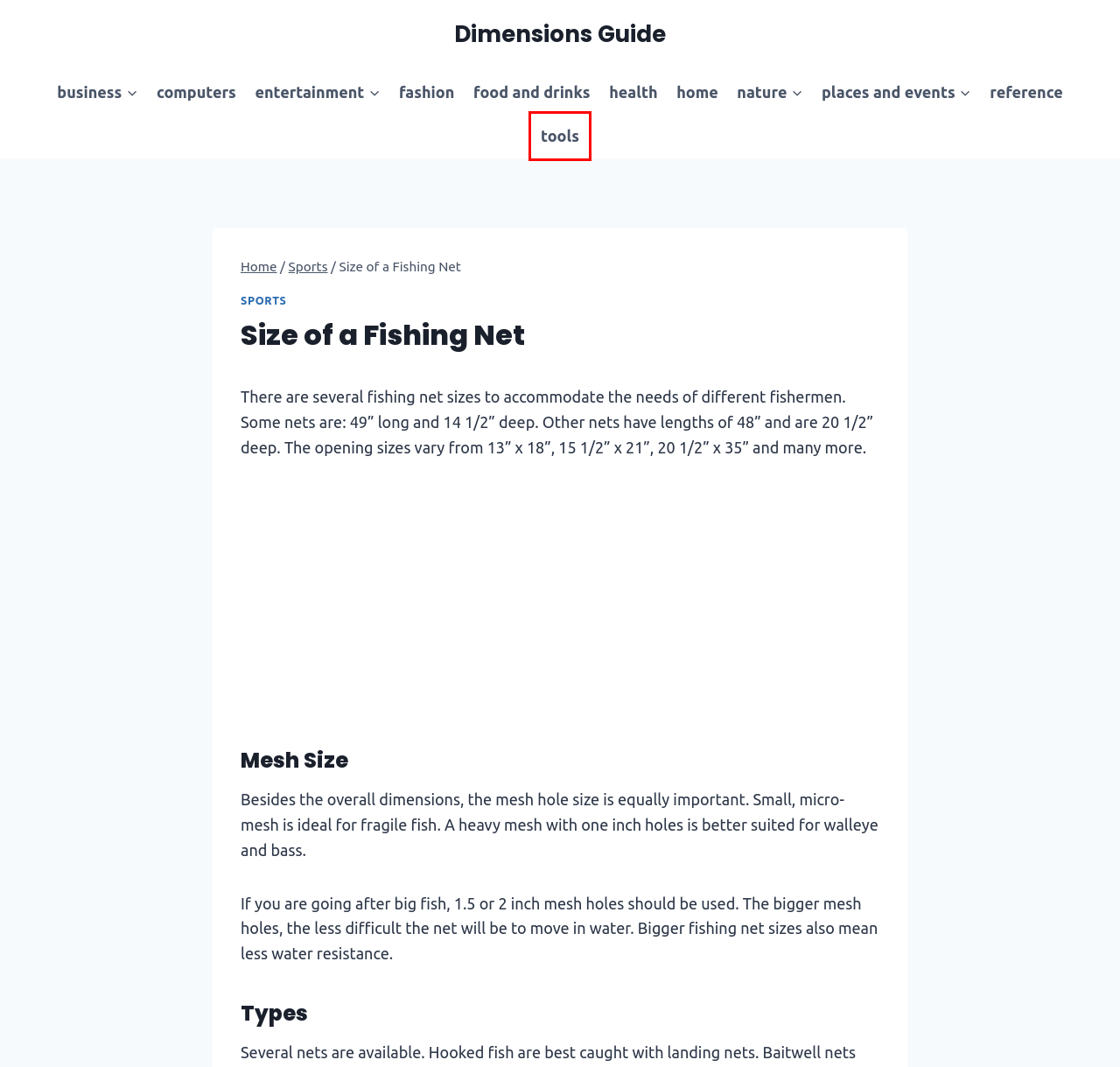Please examine the screenshot provided, which contains a red bounding box around a UI element. Select the webpage description that most accurately describes the new page displayed after clicking the highlighted element. Here are the candidates:
A. Business Archives - Dimensions Guide
B. Reference Archives - Dimensions Guide
C. Places and Events Archives - Dimensions Guide
D. Tools Archives - Dimensions Guide
E. Nature Archives - Dimensions Guide
F. Home Archives - Dimensions Guide
G. Sports Archives - Dimensions Guide
H. Food and Drinks Archives - Dimensions Guide

D